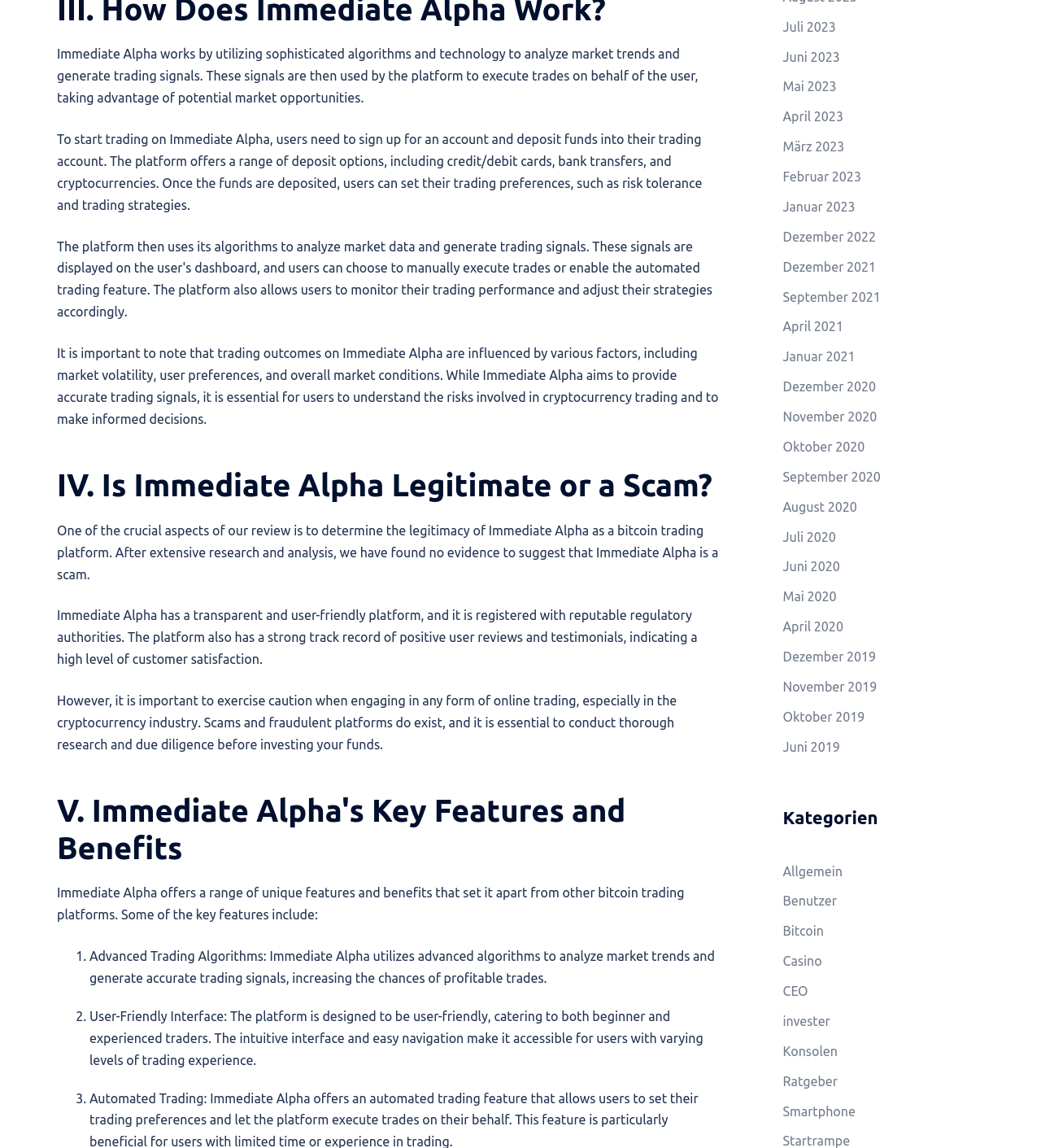Based on the element description: "November 2019", identify the bounding box coordinates for this UI element. The coordinates must be four float numbers between 0 and 1, listed as [left, top, right, bottom].

[0.752, 0.592, 0.842, 0.604]